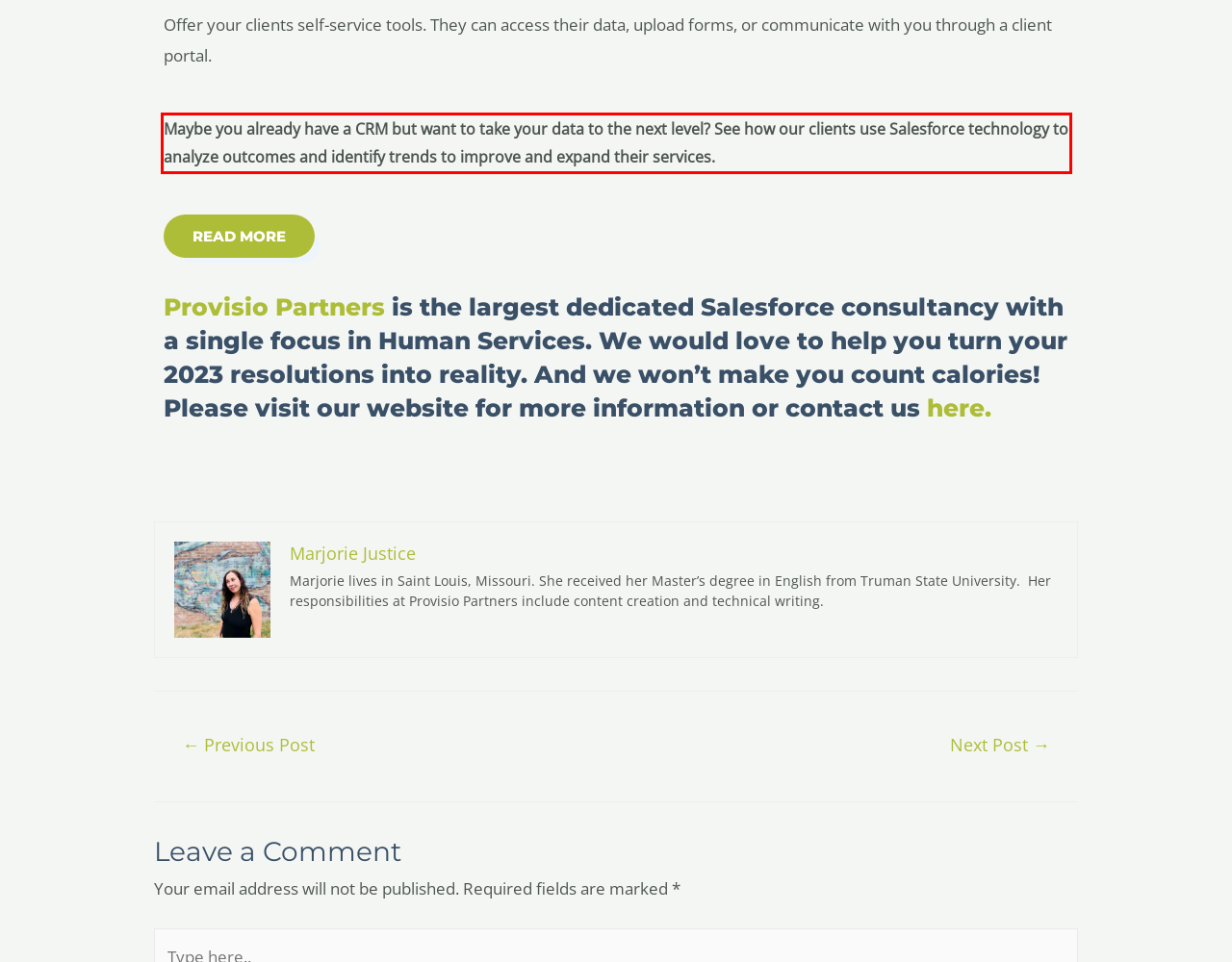You are presented with a webpage screenshot featuring a red bounding box. Perform OCR on the text inside the red bounding box and extract the content.

Maybe you already have a CRM but want to take your data to the next level? See how our clients use Salesforce technology to analyze outcomes and identify trends to improve and expand their services.